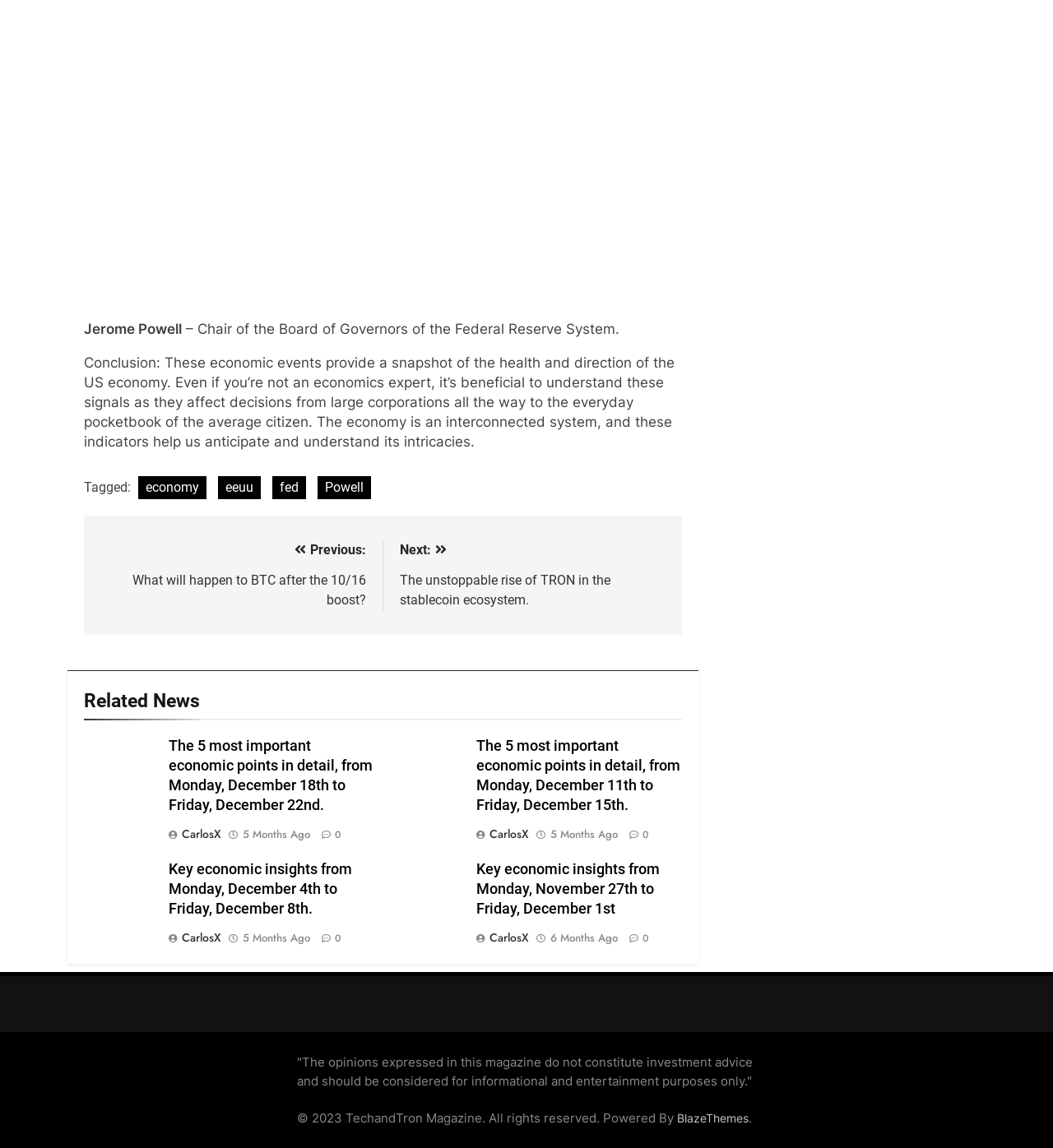Please determine the bounding box coordinates for the element with the description: "0".

[0.59, 0.809, 0.616, 0.823]